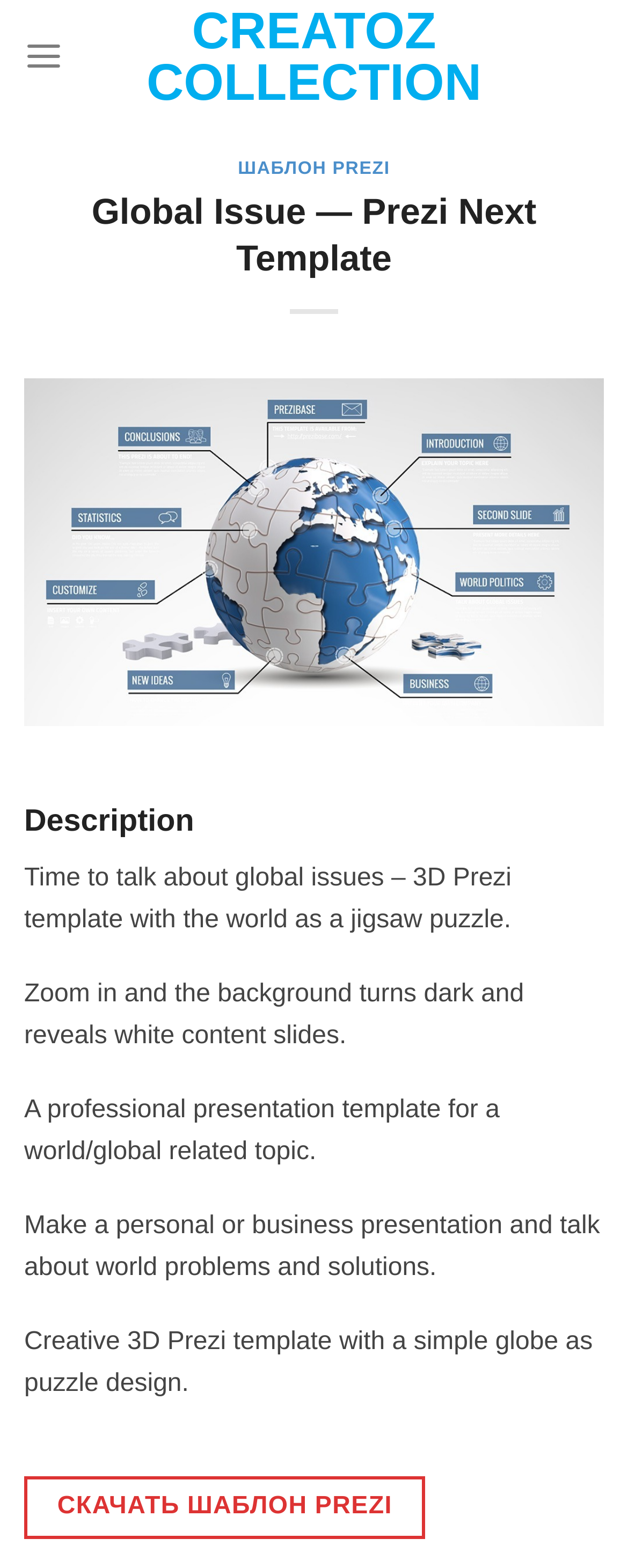Provide the bounding box coordinates of the HTML element described by the text: "Шаблон Prezi".

[0.379, 0.102, 0.621, 0.114]